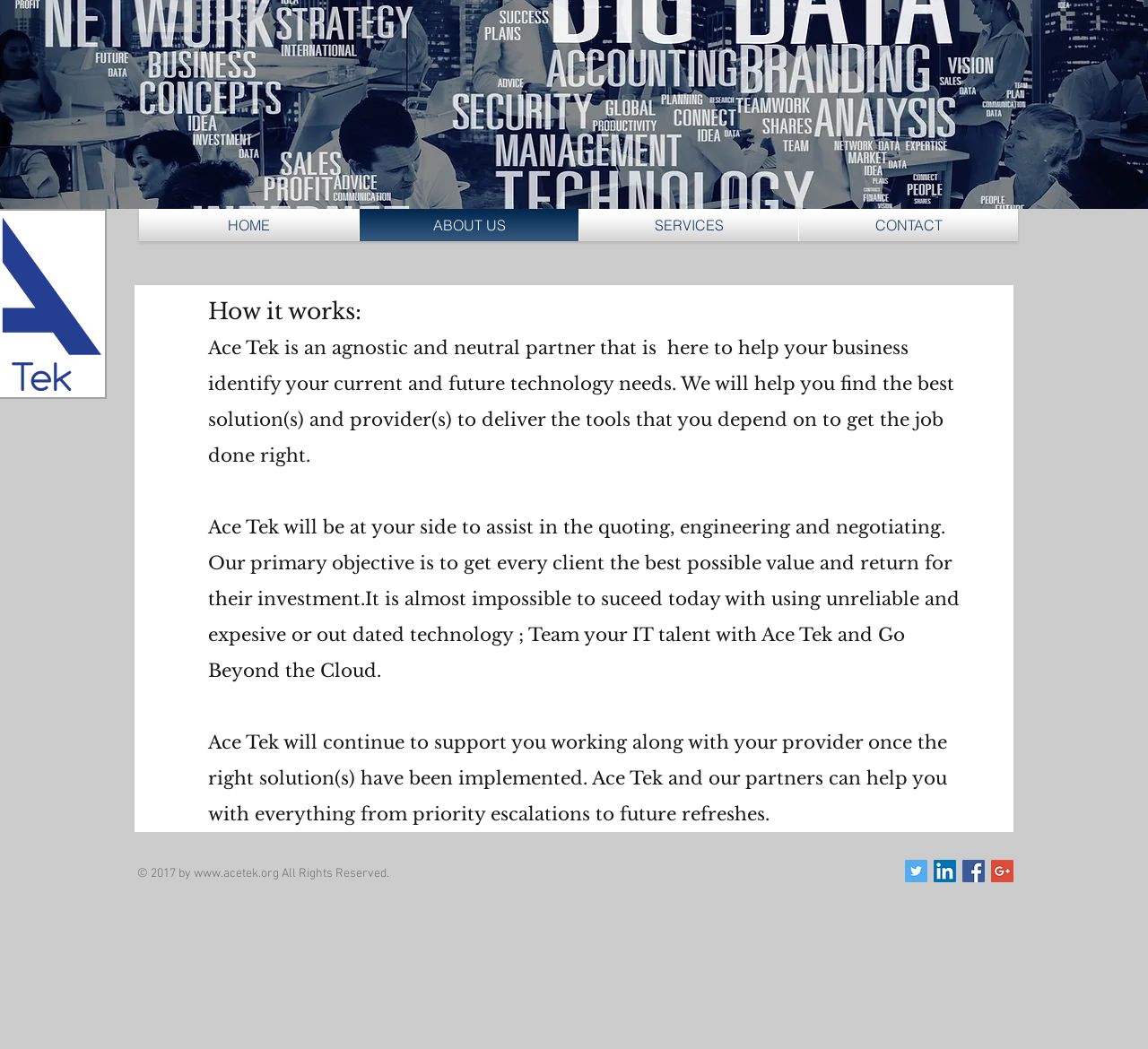Please give the bounding box coordinates of the area that should be clicked to fulfill the following instruction: "learn about the company". The coordinates should be in the format of four float numbers from 0 to 1, i.e., [left, top, right, bottom].

[0.313, 0.199, 0.504, 0.23]